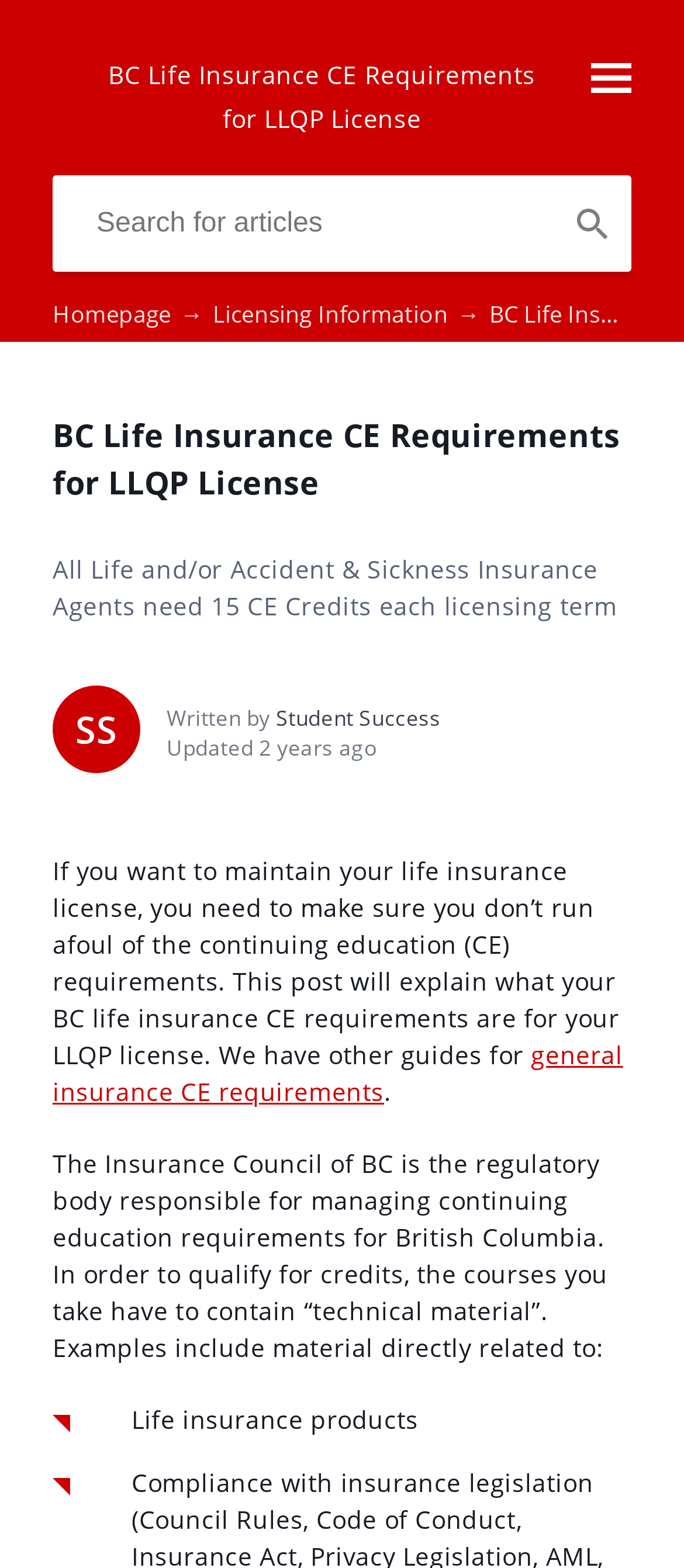Please provide a short answer using a single word or phrase for the question:
What is the purpose of this webpage?

CE requirements for LLQP license